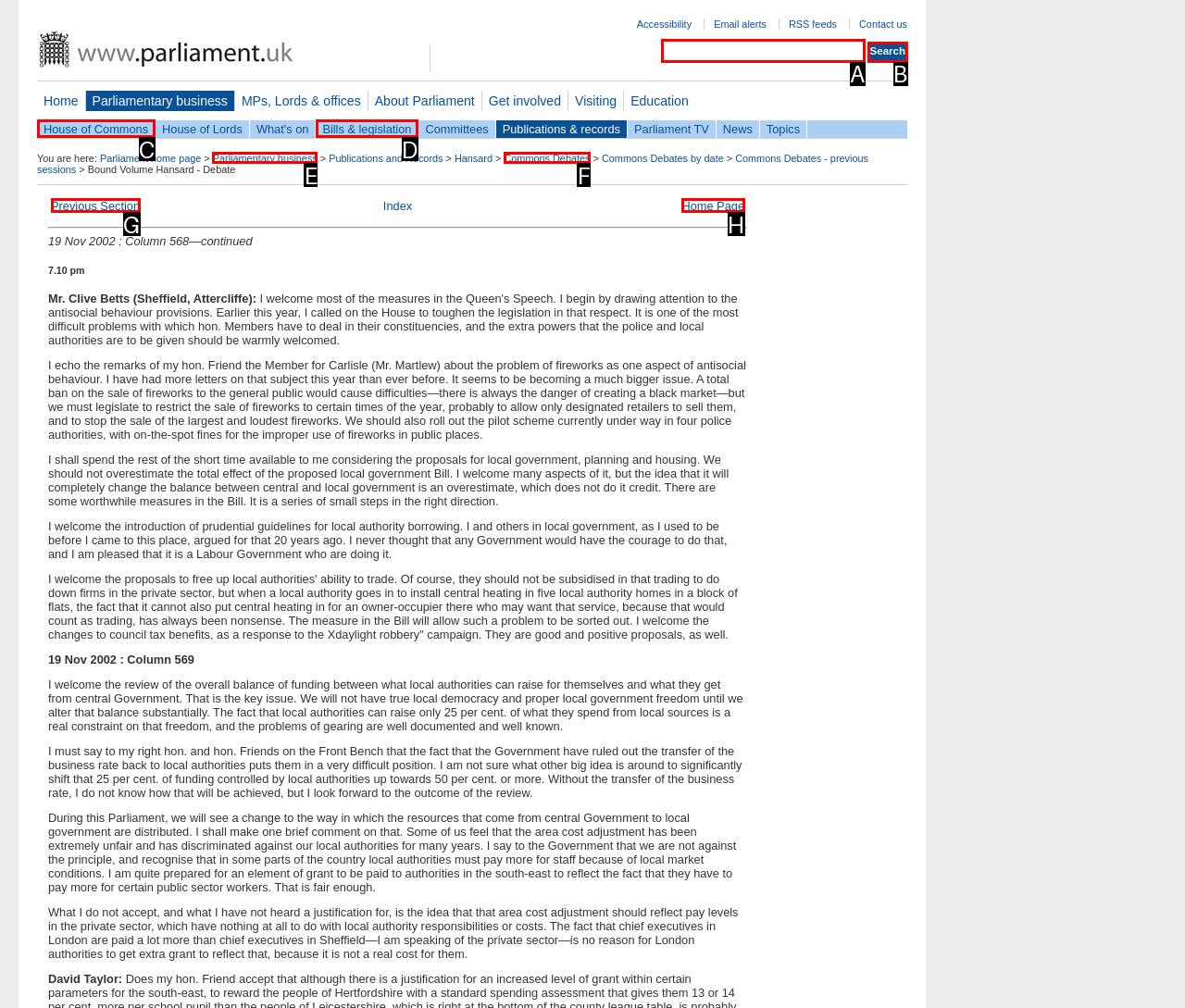Select the correct UI element to complete the task: View previous section
Please provide the letter of the chosen option.

G